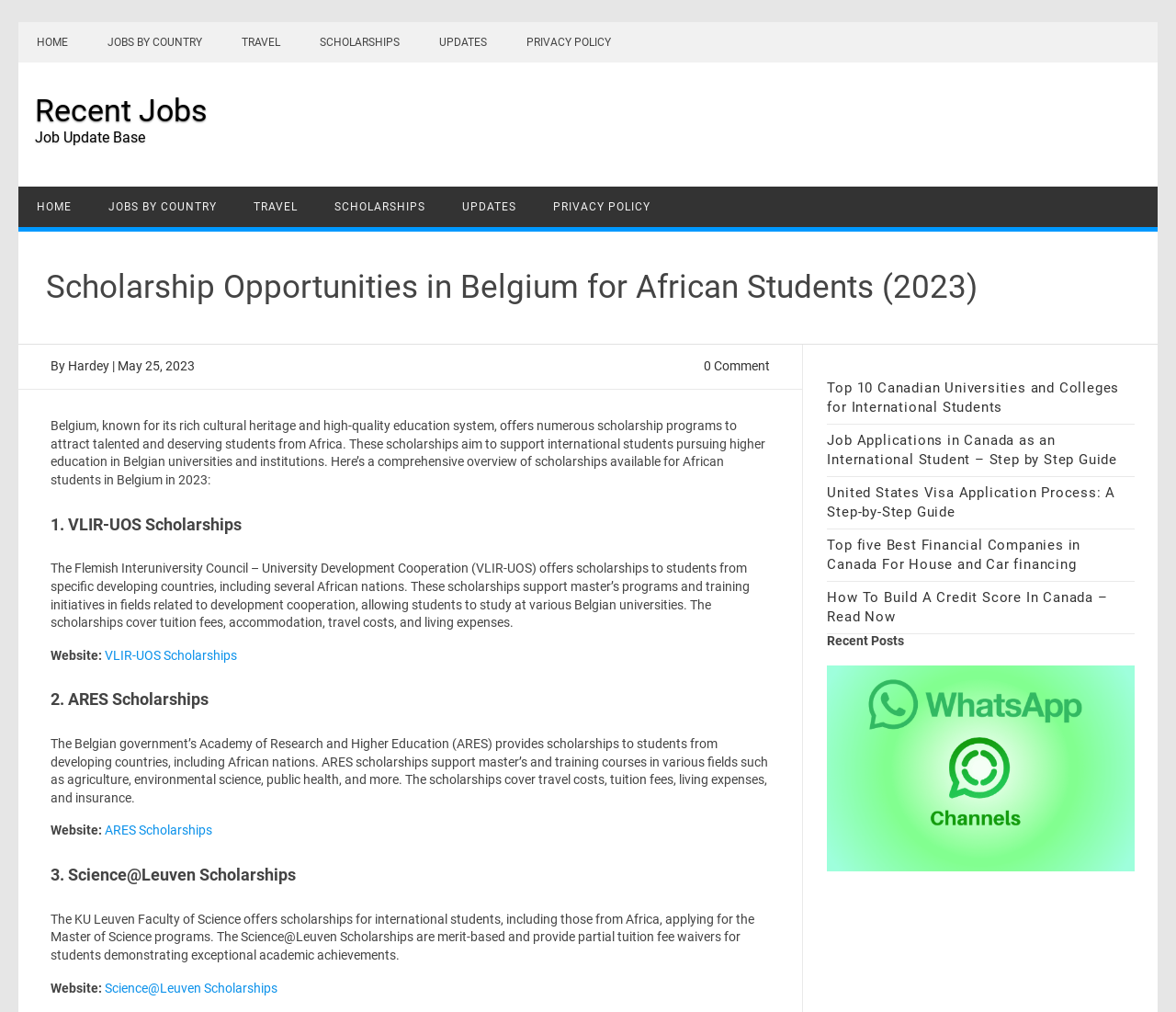Craft a detailed narrative of the webpage's structure and content.

The webpage is about scholarship opportunities in Belgium for African students. At the top, there are several links to navigate to different sections of the website, including "HOME", "JOBS BY COUNTRY", "TRAVEL", "SCHOLARSHIPS", "UPDATES", and "PRIVACY POLICY". Below these links, there is a heading that reads "Scholarship Opportunities in Belgium for African Students (2023)".

The main content of the webpage is divided into sections, each describing a different scholarship program available to African students in Belgium. The first section introduces the topic, explaining that Belgium offers numerous scholarship programs to attract talented and deserving students from Africa. 

The subsequent sections are numbered and provide detailed information about each scholarship program, including the VLIR-UOS Scholarships, ARES Scholarships, and Science@Leuven Scholarships. Each section includes a brief description of the scholarship, its benefits, and a link to the scholarship website.

On the right side of the webpage, there is a complementary section that lists several links to related articles, including "Top 10 Canadian Universities and Colleges for International Students", "Job Applications in Canada as an International Student – Step by Step Guide", and more. Below these links, there is a heading that reads "Recent Posts" and a figure with a link.

Overall, the webpage provides a comprehensive overview of scholarship opportunities available to African students in Belgium, along with additional resources and related information.